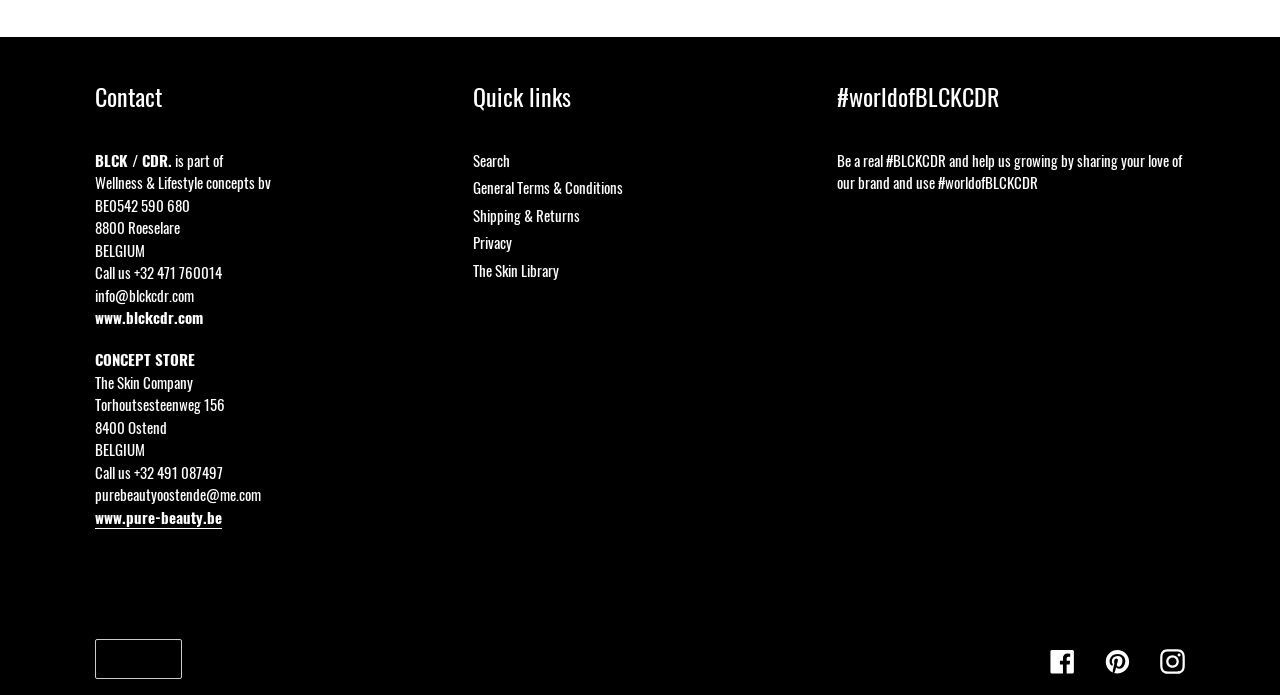Given the description of the UI element: "English", predict the bounding box coordinates in the form of [left, top, right, bottom], with each value being a float between 0 and 1.

[0.074, 0.92, 0.142, 0.977]